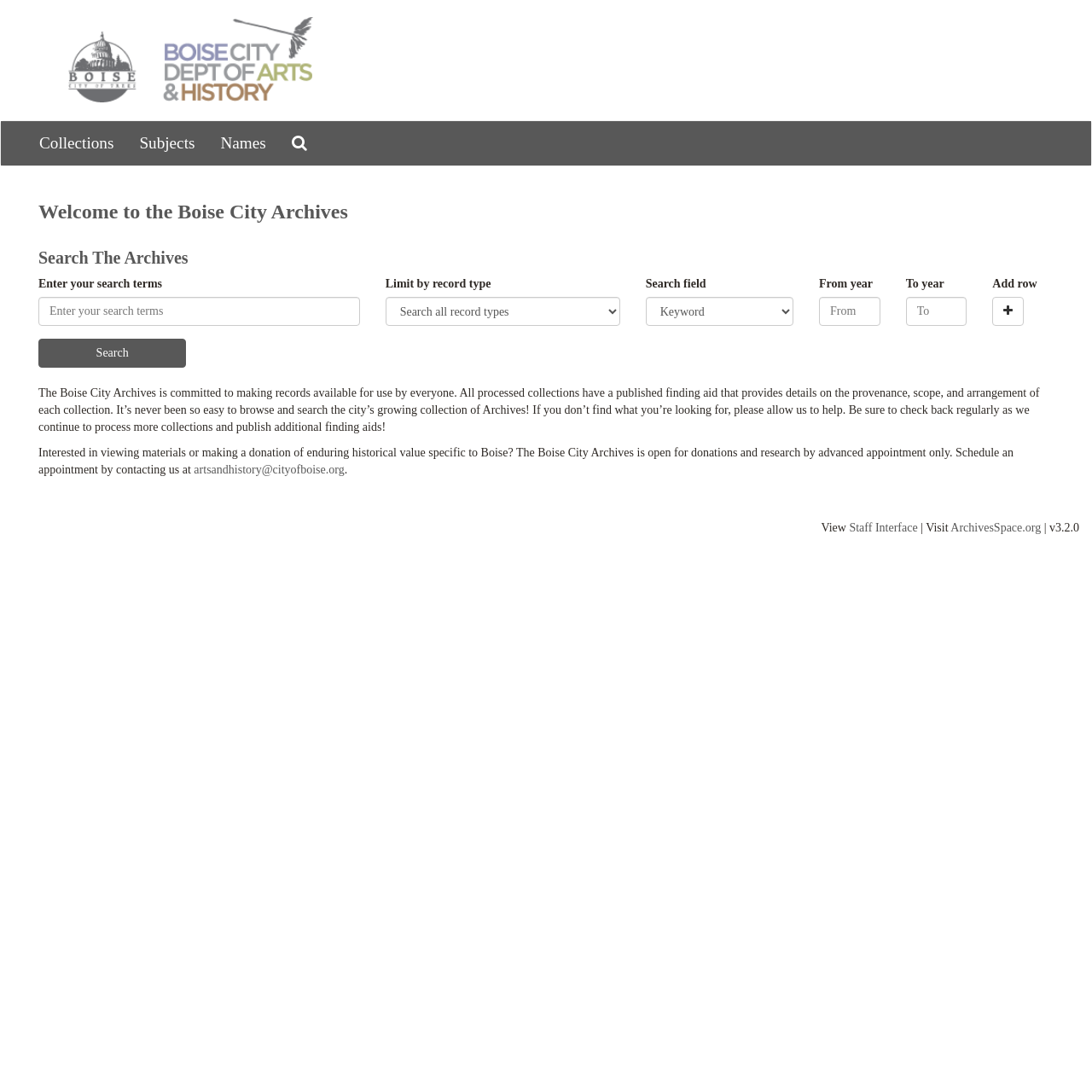Bounding box coordinates are specified in the format (top-left x, top-left y, bottom-right x, bottom-right y). All values are floating point numbers bounded between 0 and 1. Please provide the bounding box coordinate of the region this sentence describes: Subjects

[0.116, 0.112, 0.19, 0.151]